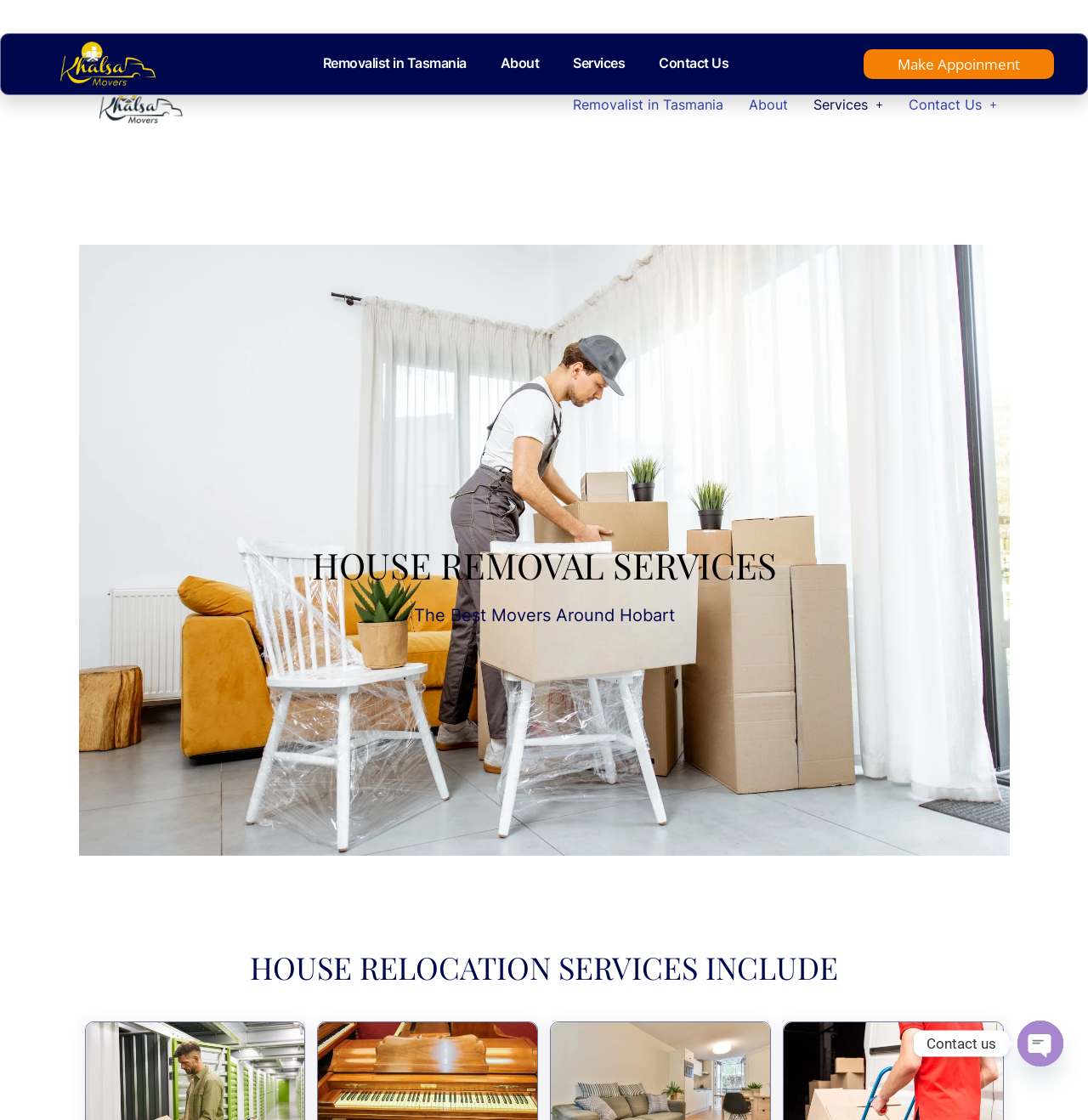Please mark the clickable region by giving the bounding box coordinates needed to complete this instruction: "Click the 'Removalist in Tasmania' link".

[0.281, 0.04, 0.444, 0.074]